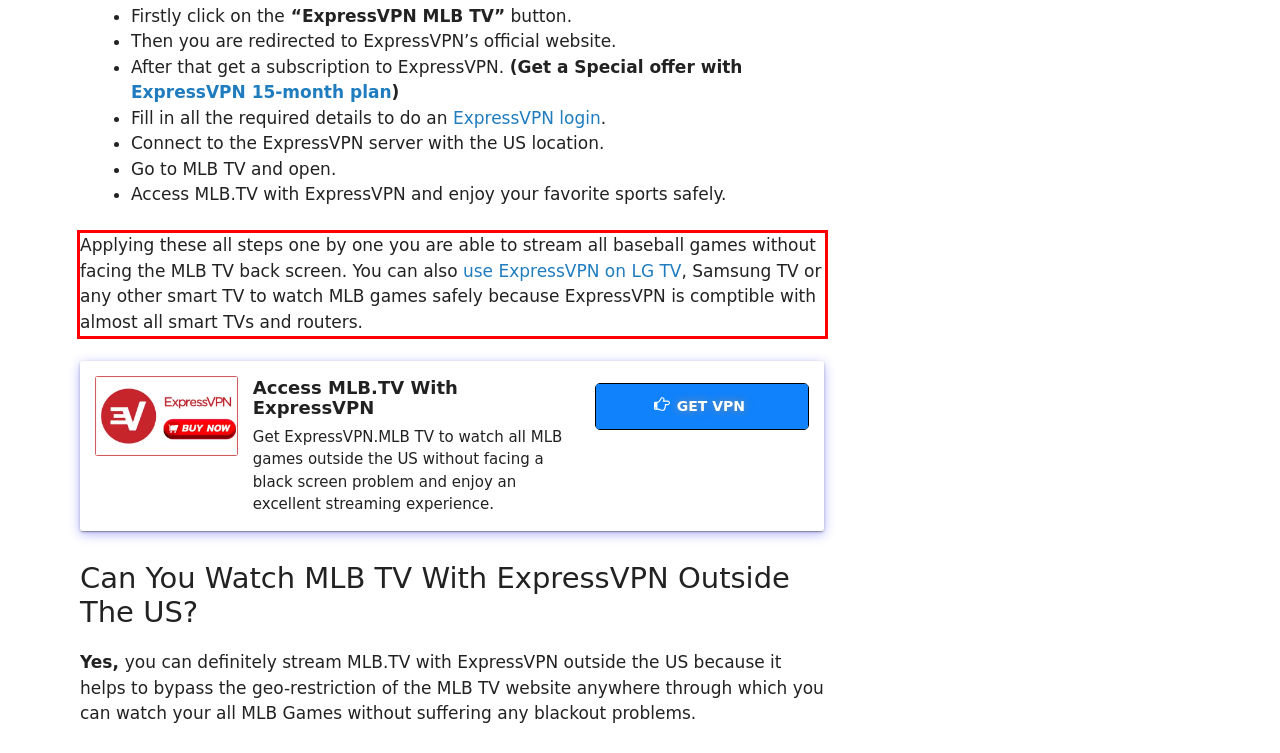You are provided with a screenshot of a webpage that includes a red bounding box. Extract and generate the text content found within the red bounding box.

Applying these all steps one by one you are able to stream all baseball games without facing the MLB TV back screen. You can also use ExpressVPN on LG TV, Samsung TV or any other smart TV to watch MLB games safely because ExpressVPN is comptible with almost all smart TVs and routers.